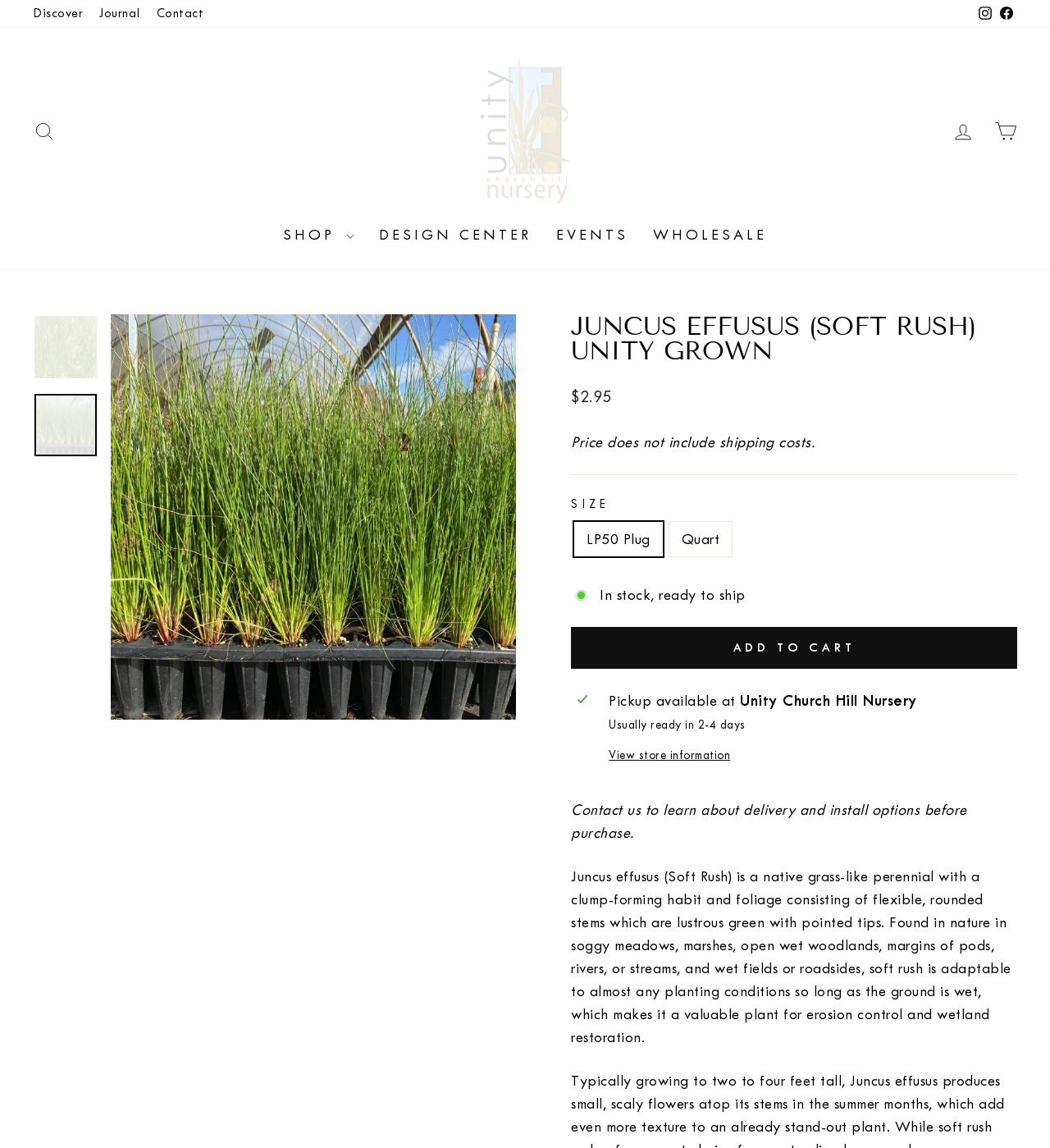Locate the bounding box coordinates of the element I should click to achieve the following instruction: "Visit the design center".

[0.349, 0.189, 0.518, 0.22]